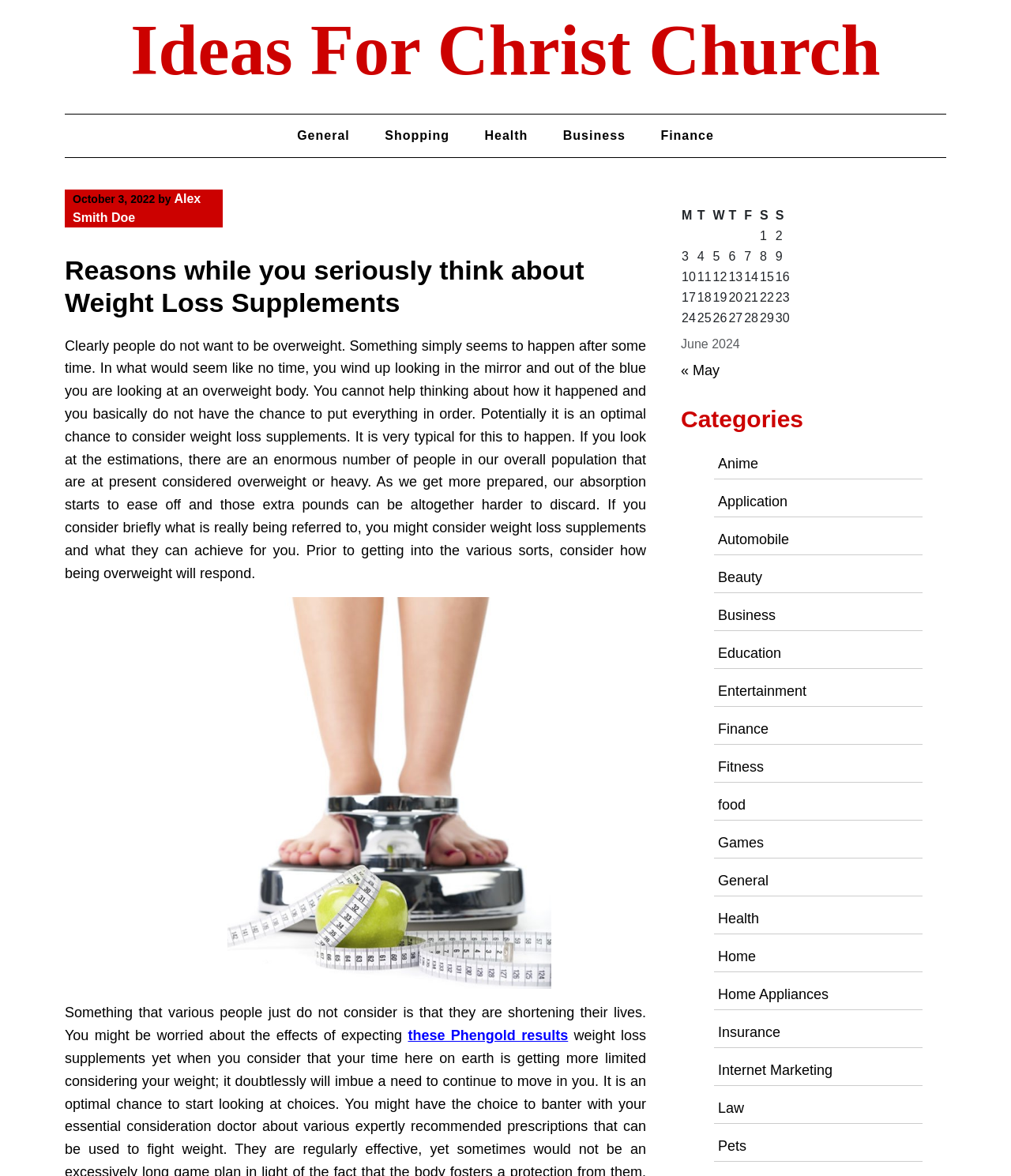What is the topic of the article?
Look at the image and answer with only one word or phrase.

Weight Loss Supplements